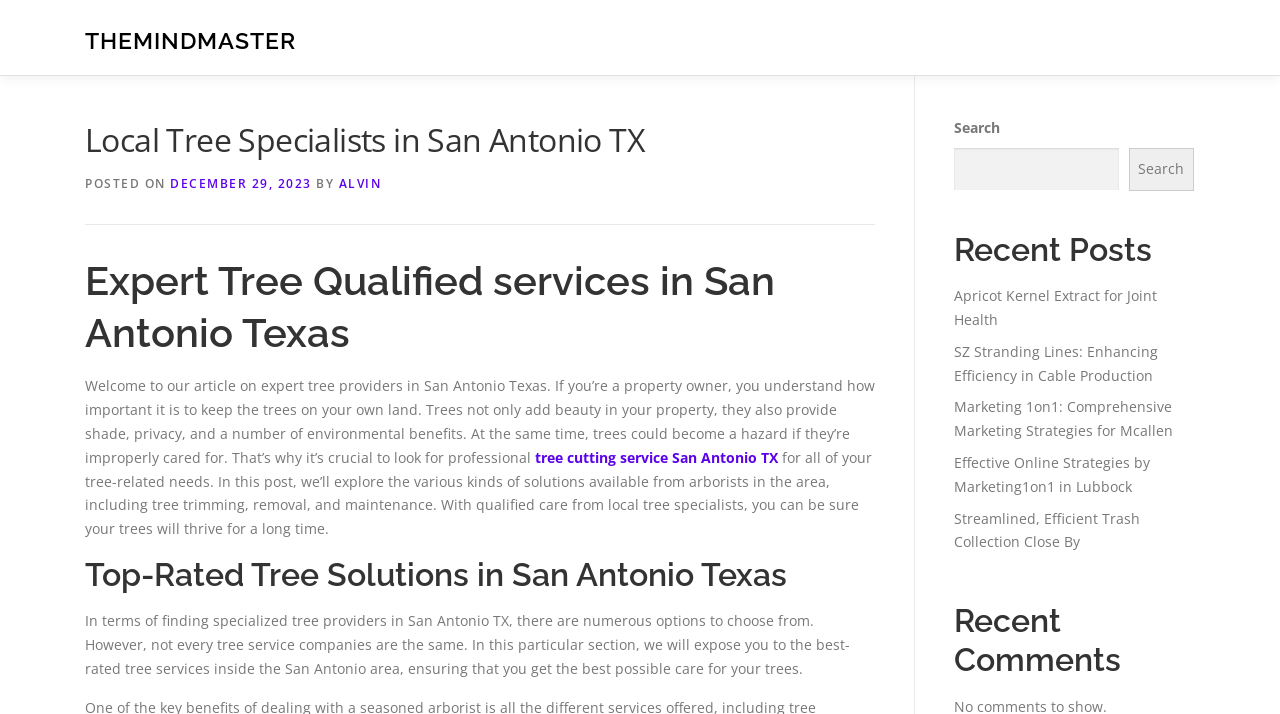Describe all the visual and textual components of the webpage comprehensively.

This webpage is about Local Tree Specialists in San Antonio, TX, and it appears to be a blog or article page. At the top, there is a header section with links to "THEMINDMASTER", "Contact", and "Privacy Policy". Below the header, there is a main content section with a heading that reads "Local Tree Specialists in San Antonio TX". 

Underneath the main heading, there is a subheading that says "Expert Tree Qualified services in San Antonio Texas". This section contains a paragraph of text that discusses the importance of tree care and the need for professional services. There is also a link to "tree cutting service San Antonio TX" within the paragraph.

Further down, there is another heading that reads "Top-Rated Tree Solutions in San Antonio Texas". This section contains a paragraph of text that talks about finding the best tree service companies in San Antonio.

To the right of the main content section, there is a sidebar with a search bar at the top. Below the search bar, there is a heading that says "Recent Posts", followed by a list of five links to other articles, including "Apricot Kernel Extract for Joint Health", "SZ Stranding Lines: Enhancing Efficiency in Cable Production", and others. Below the recent posts section, there is another heading that says "Recent Comments", but it does not appear to have any content underneath it.